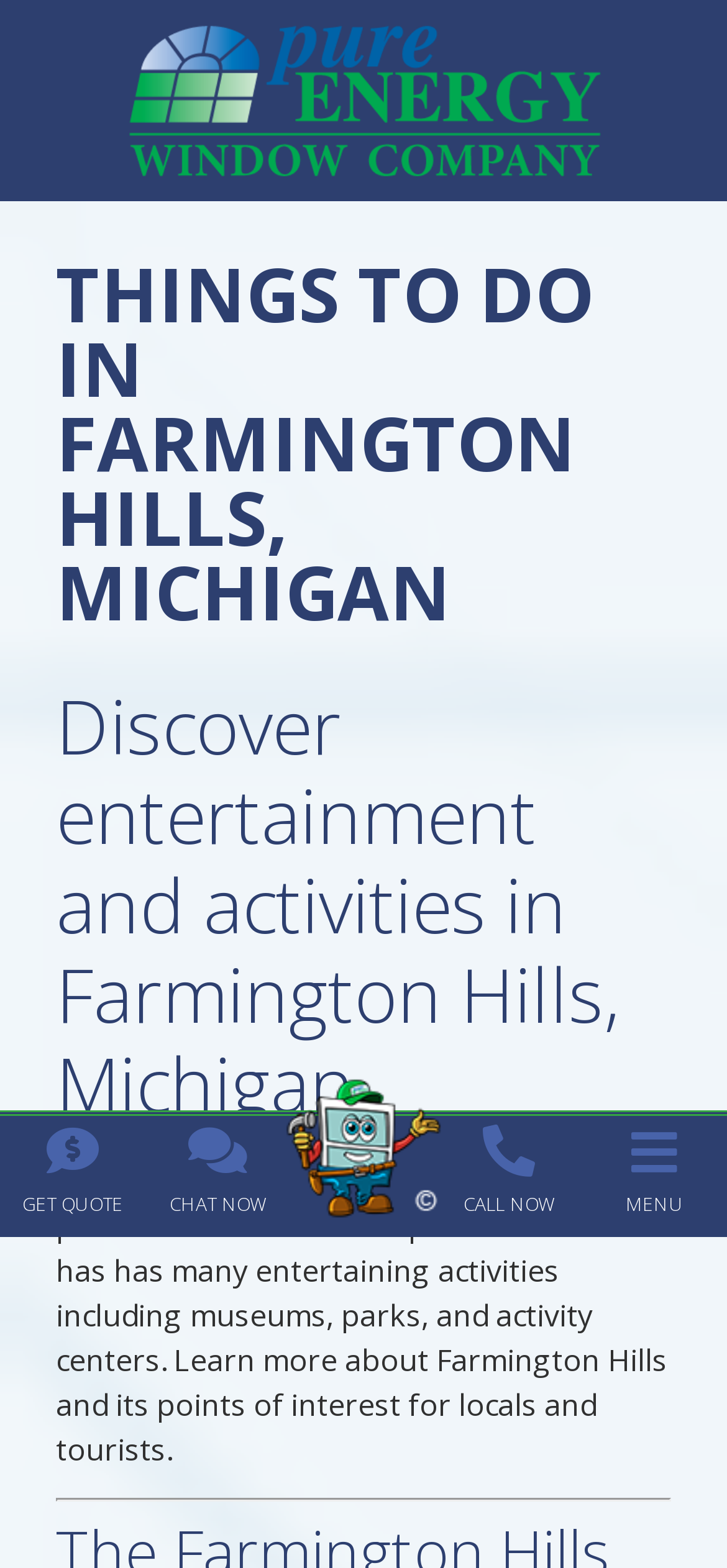From the webpage screenshot, predict the bounding box coordinates (top-left x, top-left y, bottom-right x, bottom-right y) for the UI element described here: Terms of Use & Privacy

None